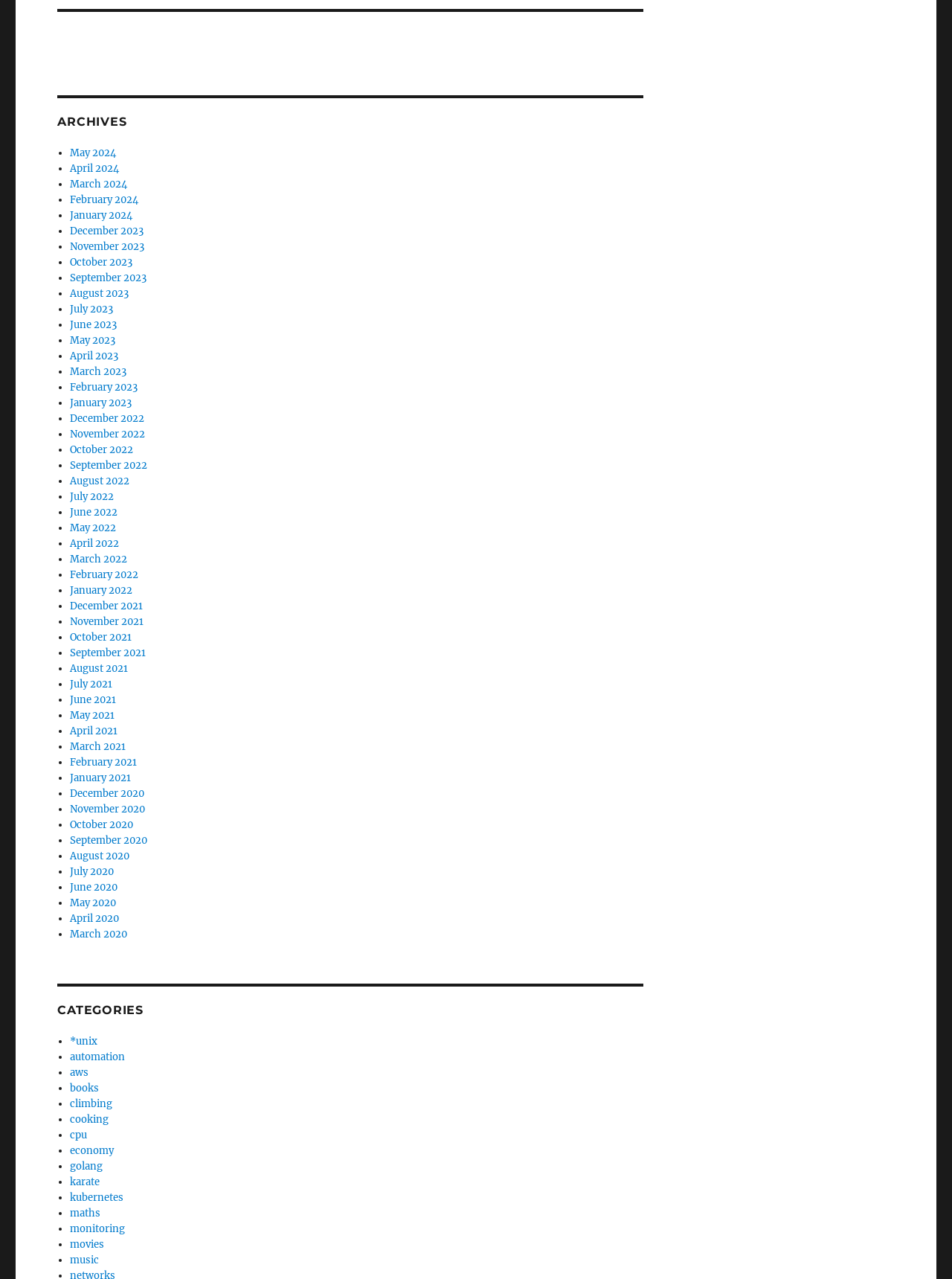Please identify the bounding box coordinates of the element's region that needs to be clicked to fulfill the following instruction: "View archives for April 2023". The bounding box coordinates should consist of four float numbers between 0 and 1, i.e., [left, top, right, bottom].

[0.073, 0.273, 0.124, 0.283]